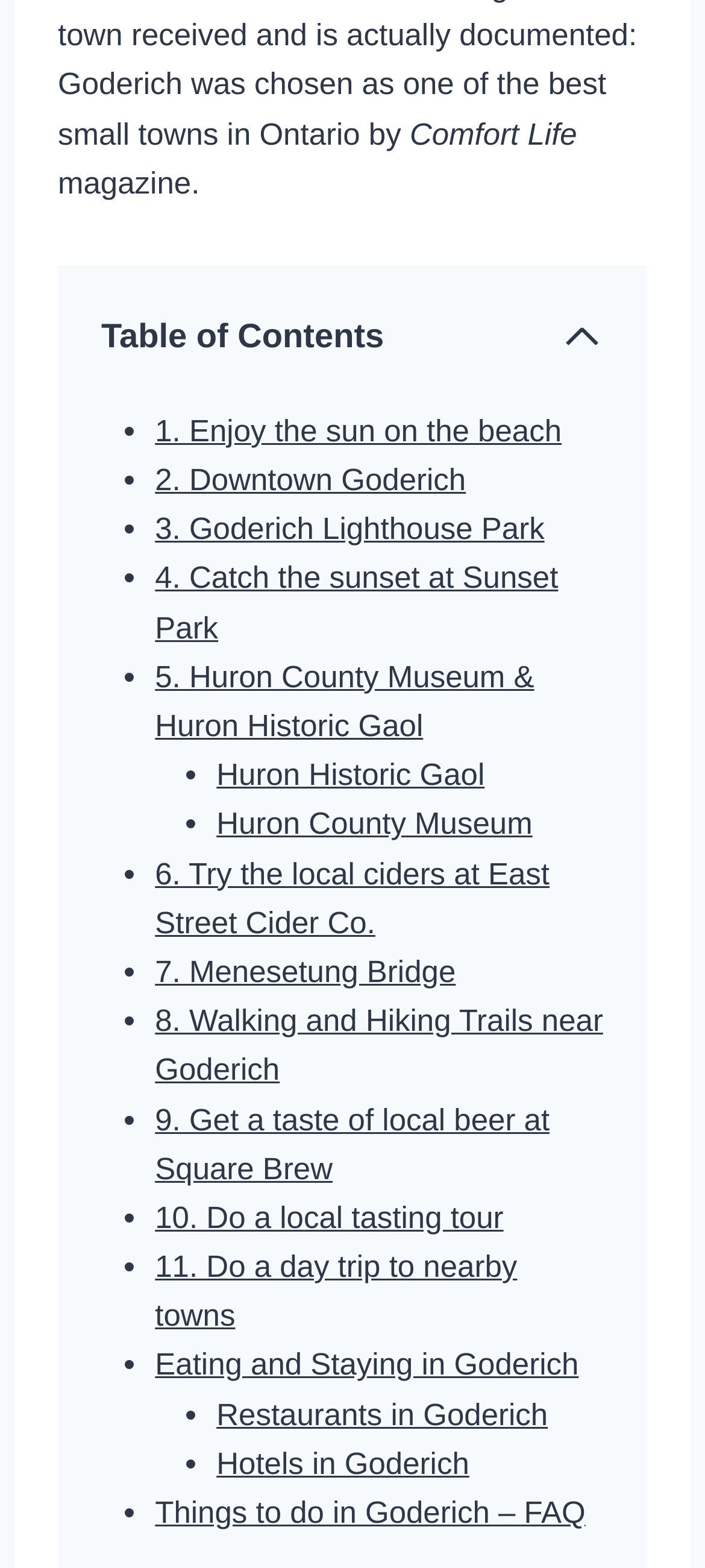Determine the bounding box coordinates for the clickable element to execute this instruction: "Collapse the table of contents". Provide the coordinates as four float numbers between 0 and 1, i.e., [left, top, right, bottom].

[0.795, 0.201, 0.856, 0.228]